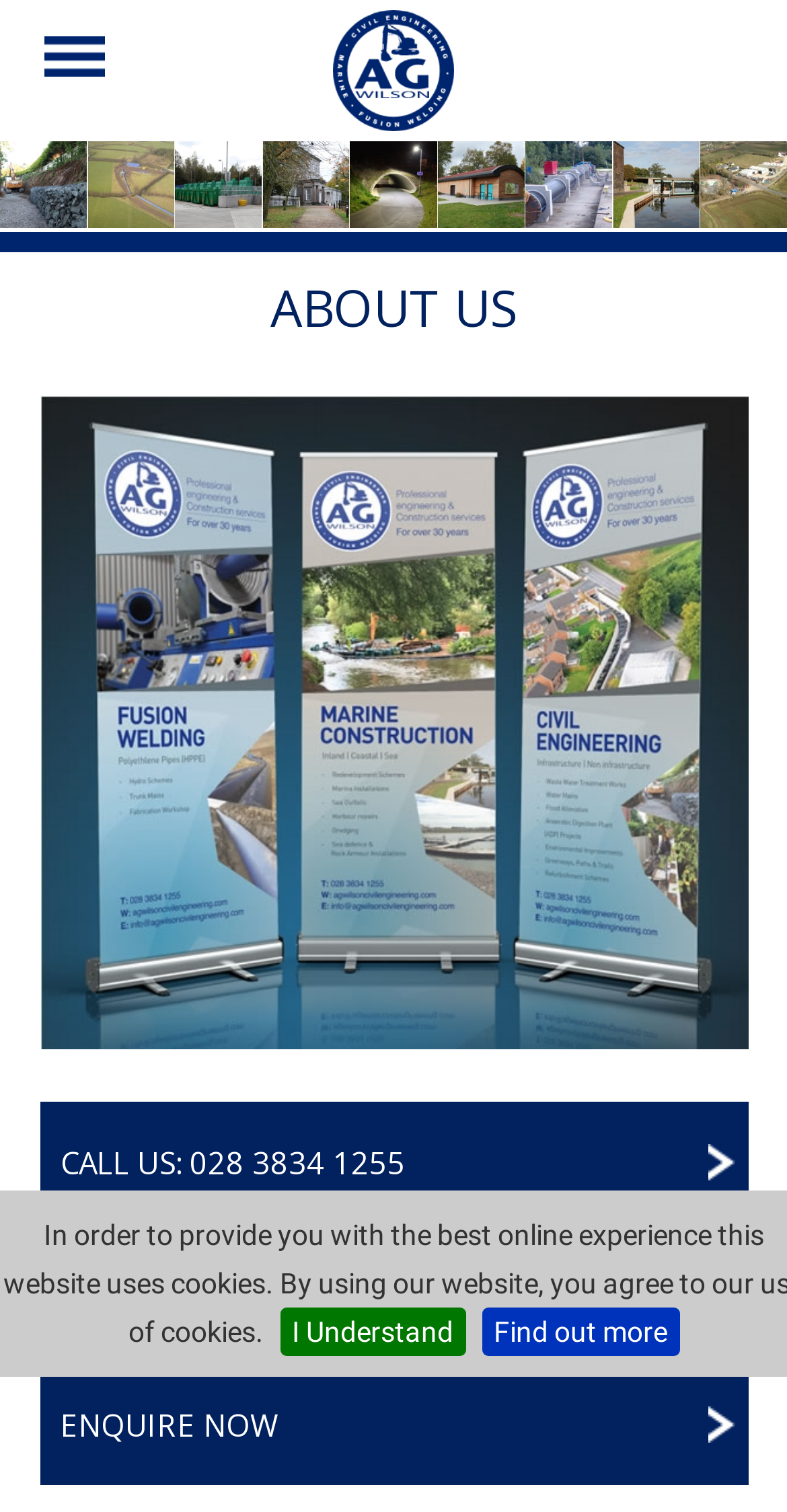Please determine the bounding box coordinates for the UI element described here. Use the format (top-left x, top-left y, bottom-right x, bottom-right y) with values bounded between 0 and 1: alt="logo"

[0.423, 0.069, 0.577, 0.092]